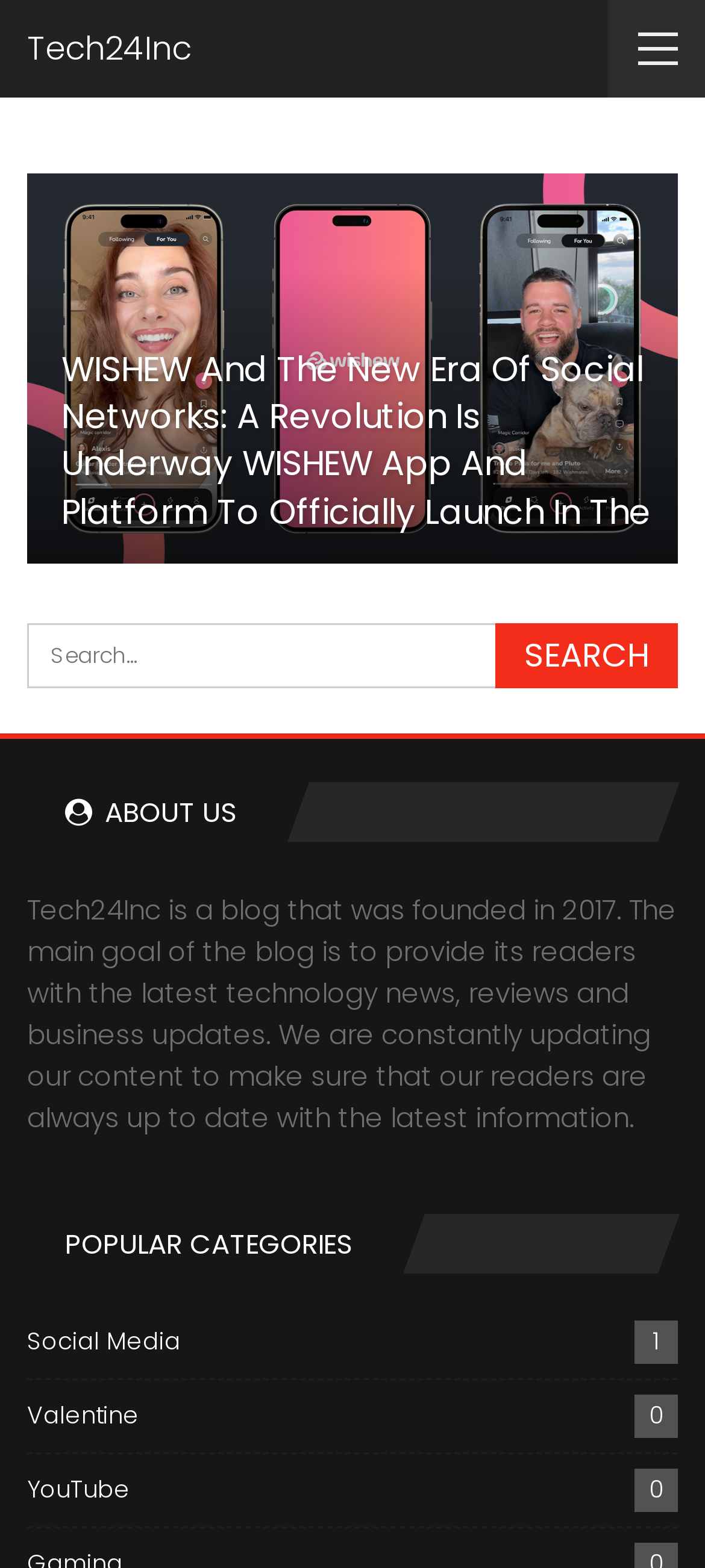Identify the bounding box coordinates of the clickable region required to complete the instruction: "Visit the ABOUT US page". The coordinates should be given as four float numbers within the range of 0 and 1, i.e., [left, top, right, bottom].

[0.138, 0.506, 0.336, 0.53]